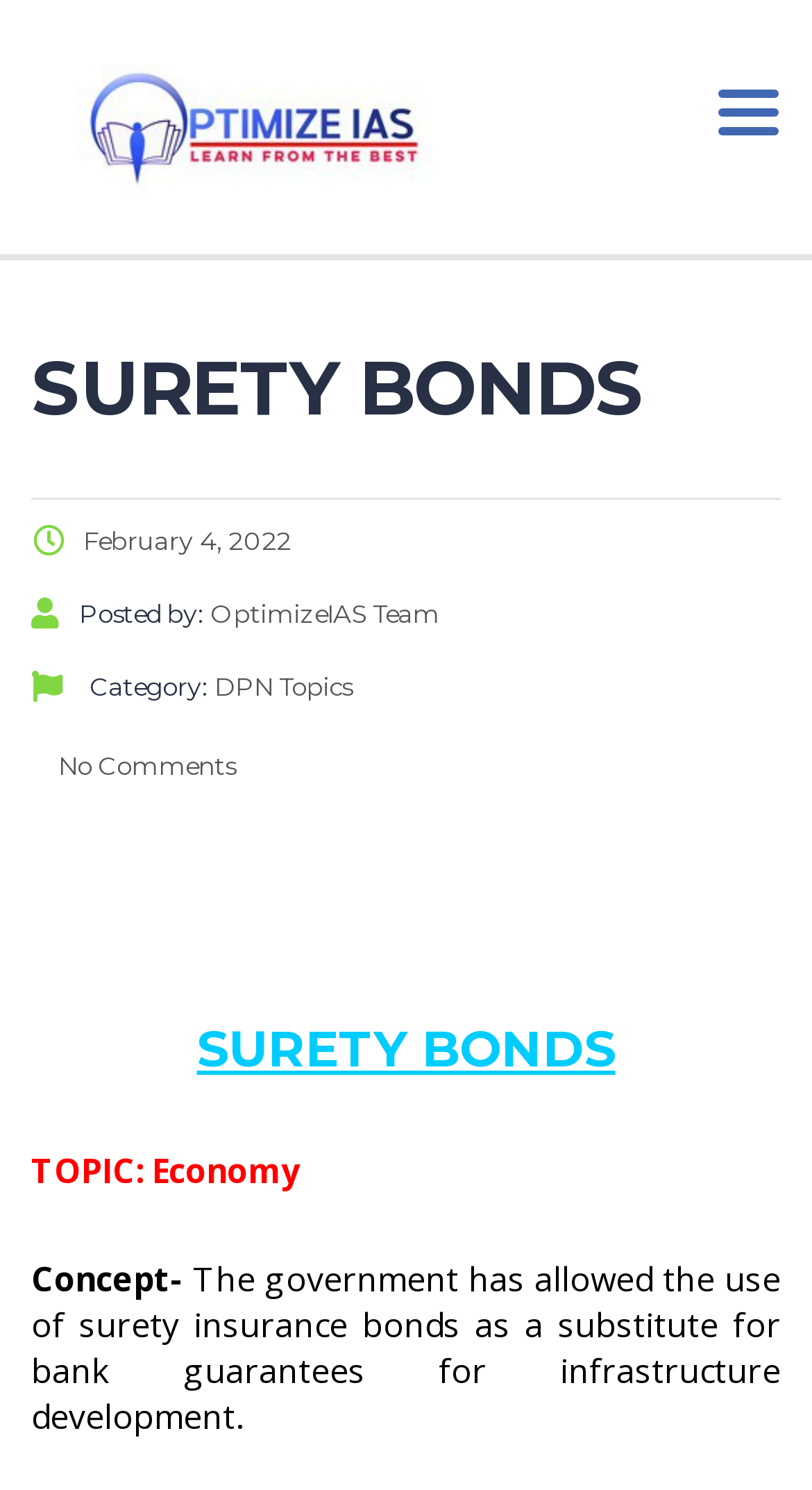What is the date of the post?
Look at the image and respond with a one-word or short-phrase answer.

February 4, 2022